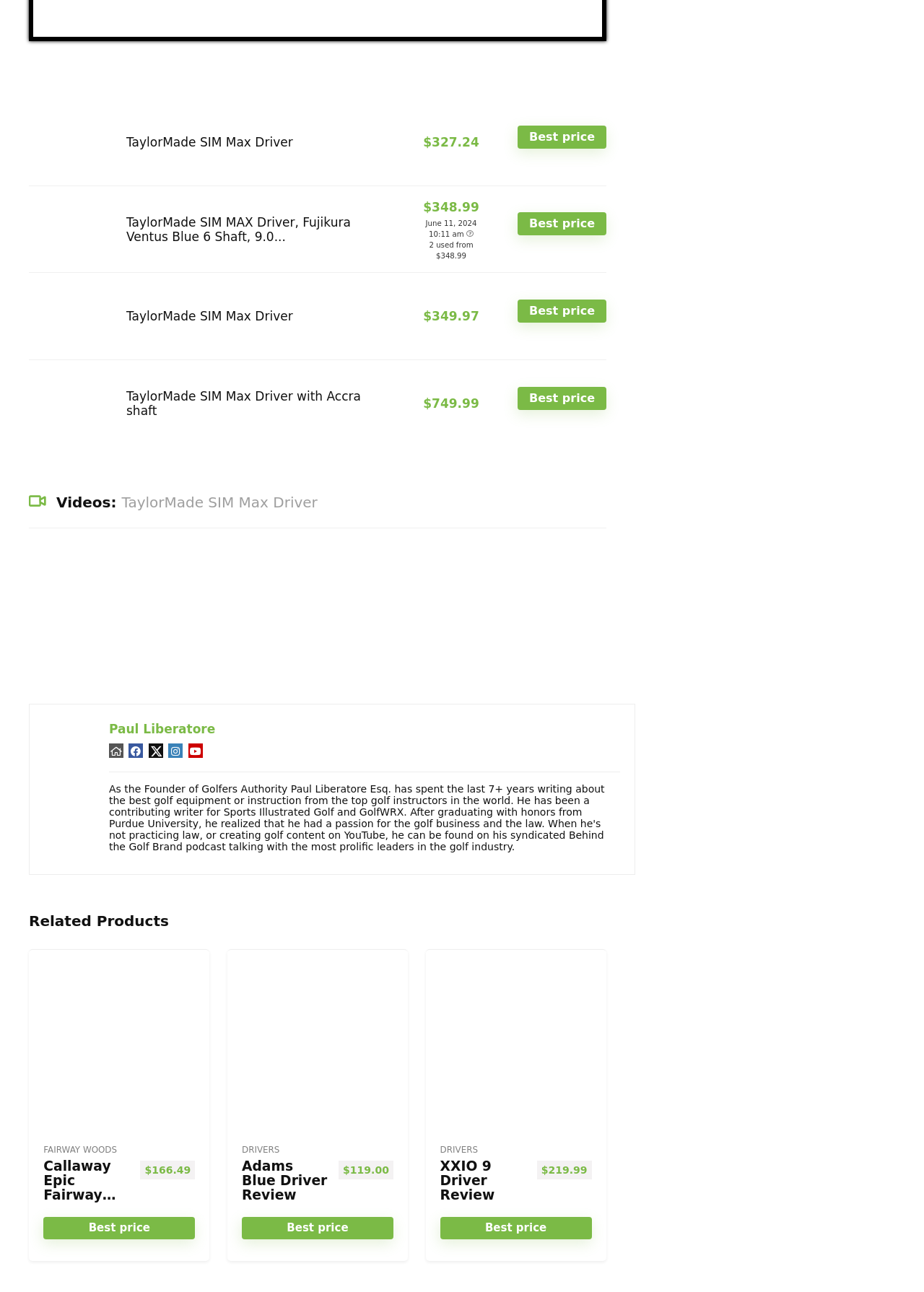Please locate the bounding box coordinates for the element that should be clicked to achieve the following instruction: "View the video NEW TAYLORMADE SIM MAX DRIVER - WHAT HAVE THEY DONE?!". Ensure the coordinates are given as four float numbers between 0 and 1, i.e., [left, top, right, bottom].

[0.038, 0.43, 0.181, 0.514]